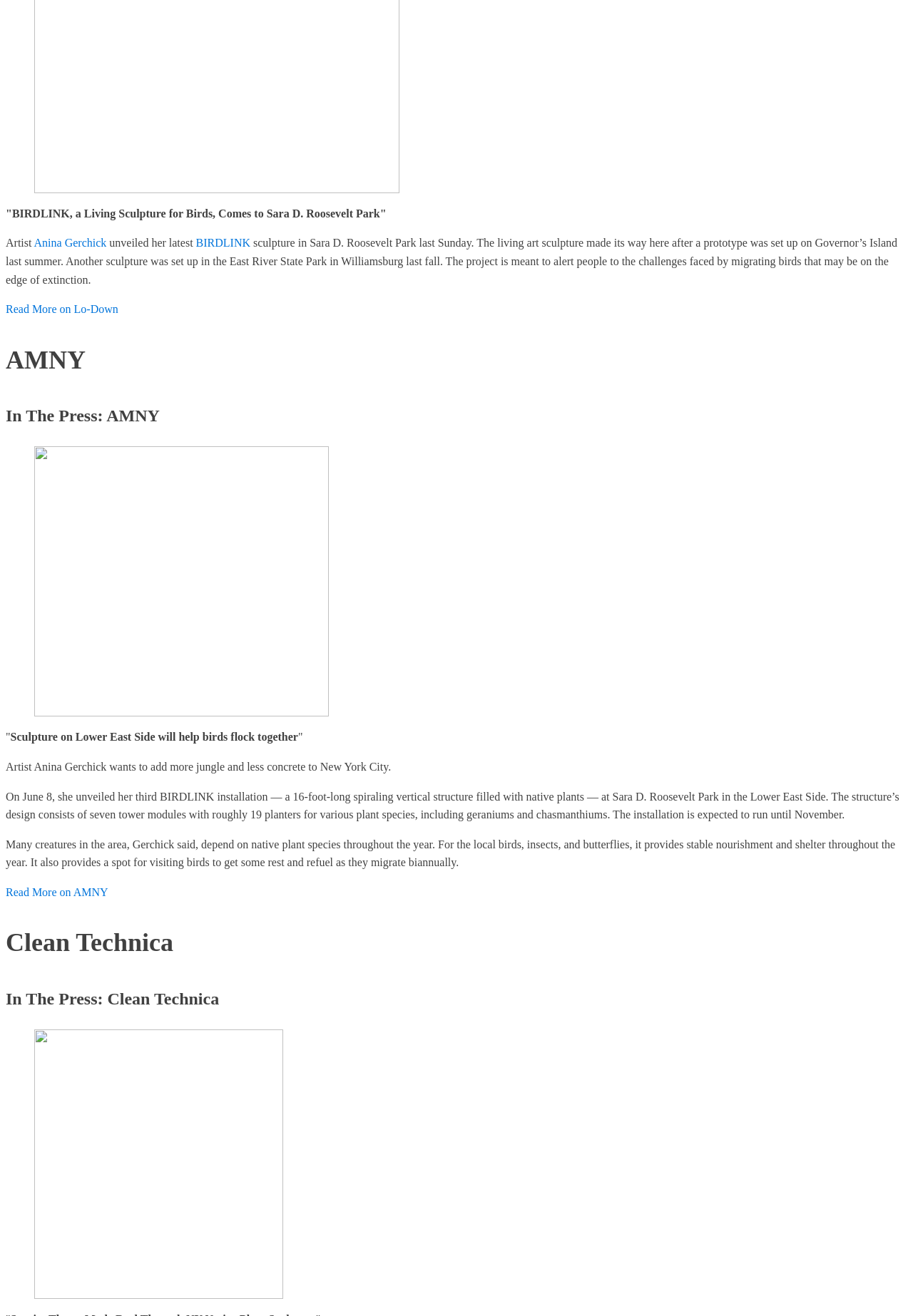Determine the bounding box for the UI element described here: "Read More on AMNY".

[0.006, 0.673, 0.118, 0.683]